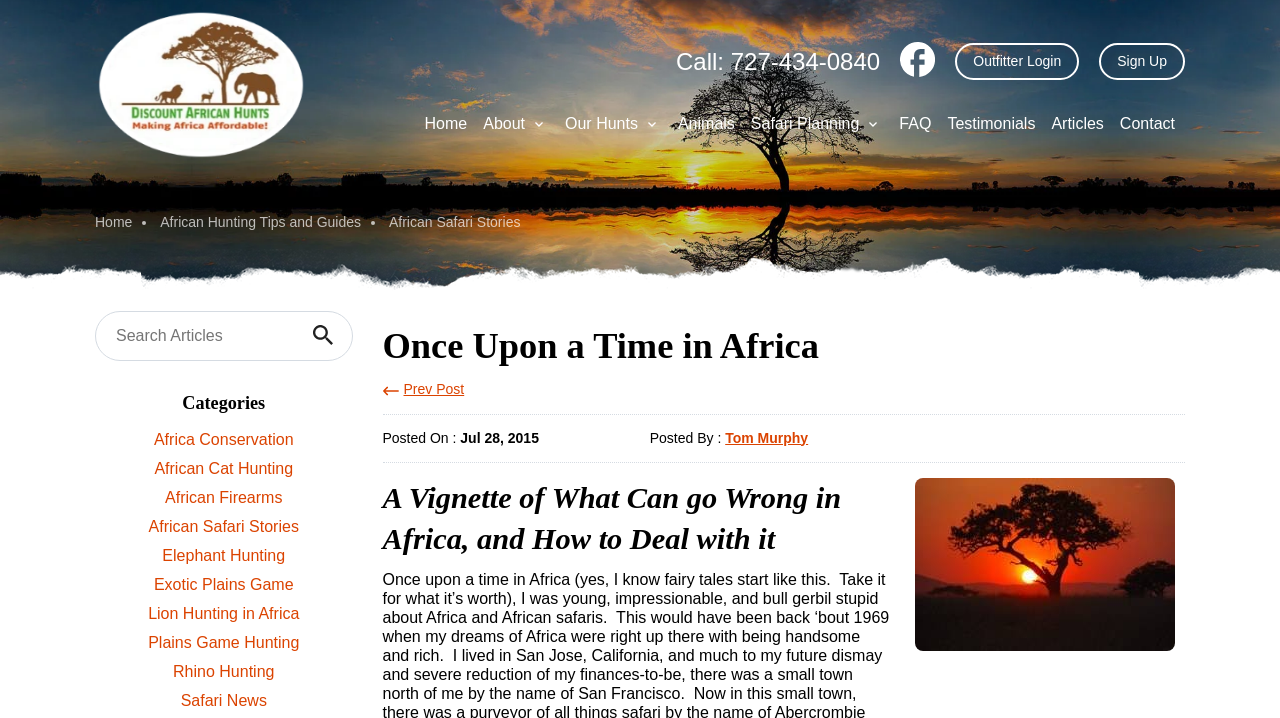Show the bounding box coordinates of the element that should be clicked to complete the task: "Call the phone number".

[0.508, 0.074, 0.688, 0.097]